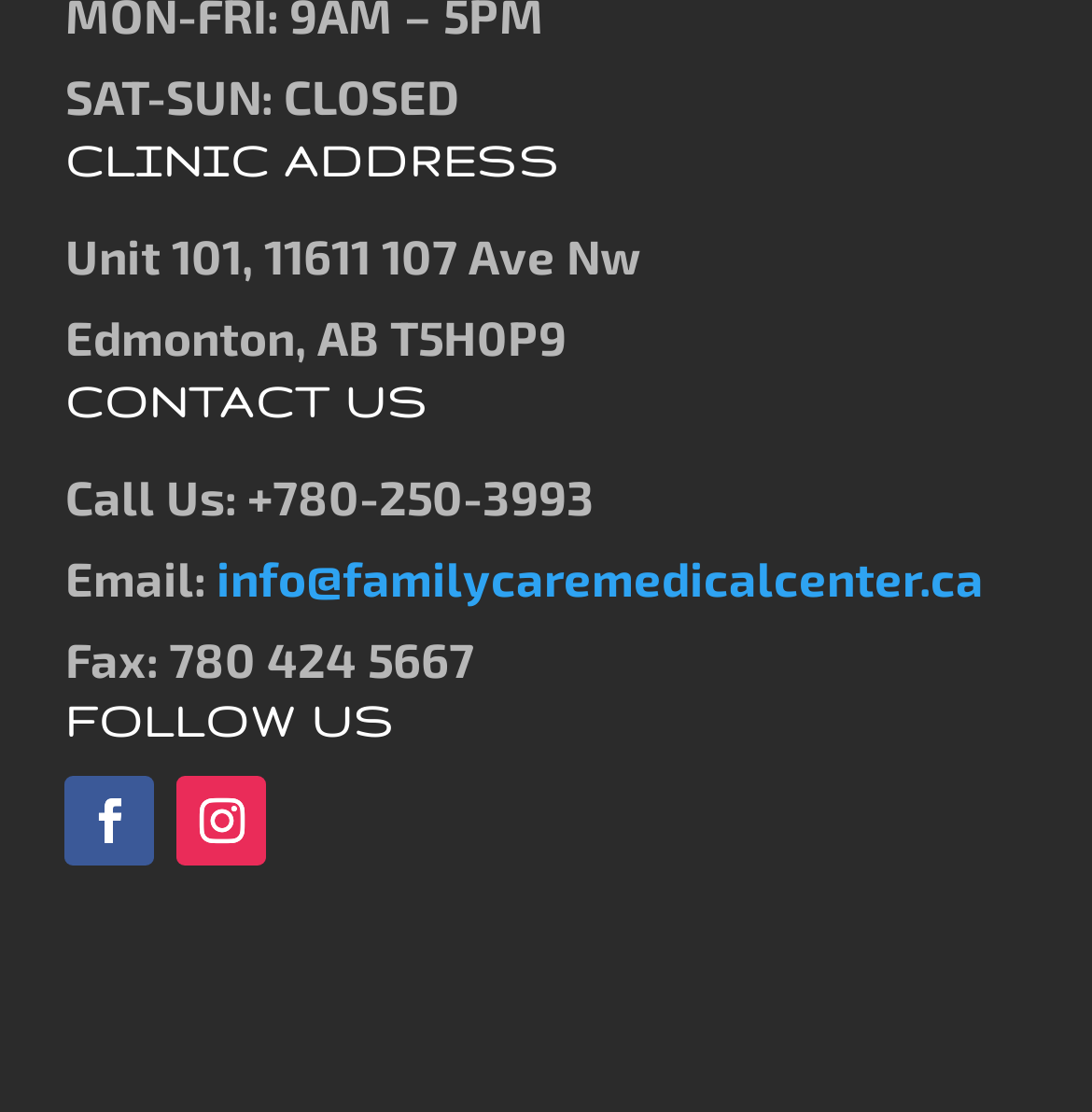Please provide a brief answer to the question using only one word or phrase: 
How many social media platforms can the clinic be followed on?

2